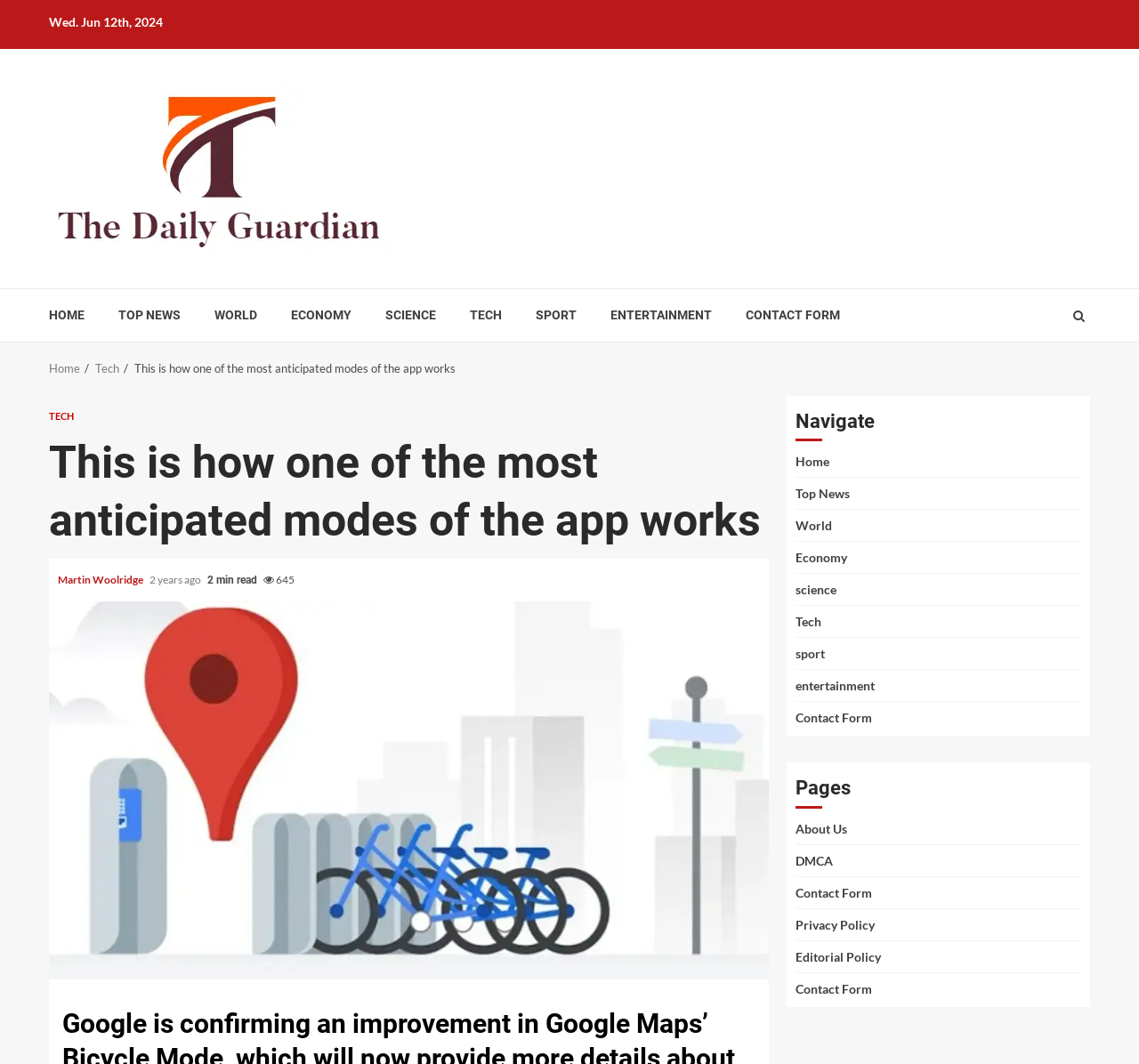Extract the bounding box of the UI element described as: "parent_node: Contact".

None